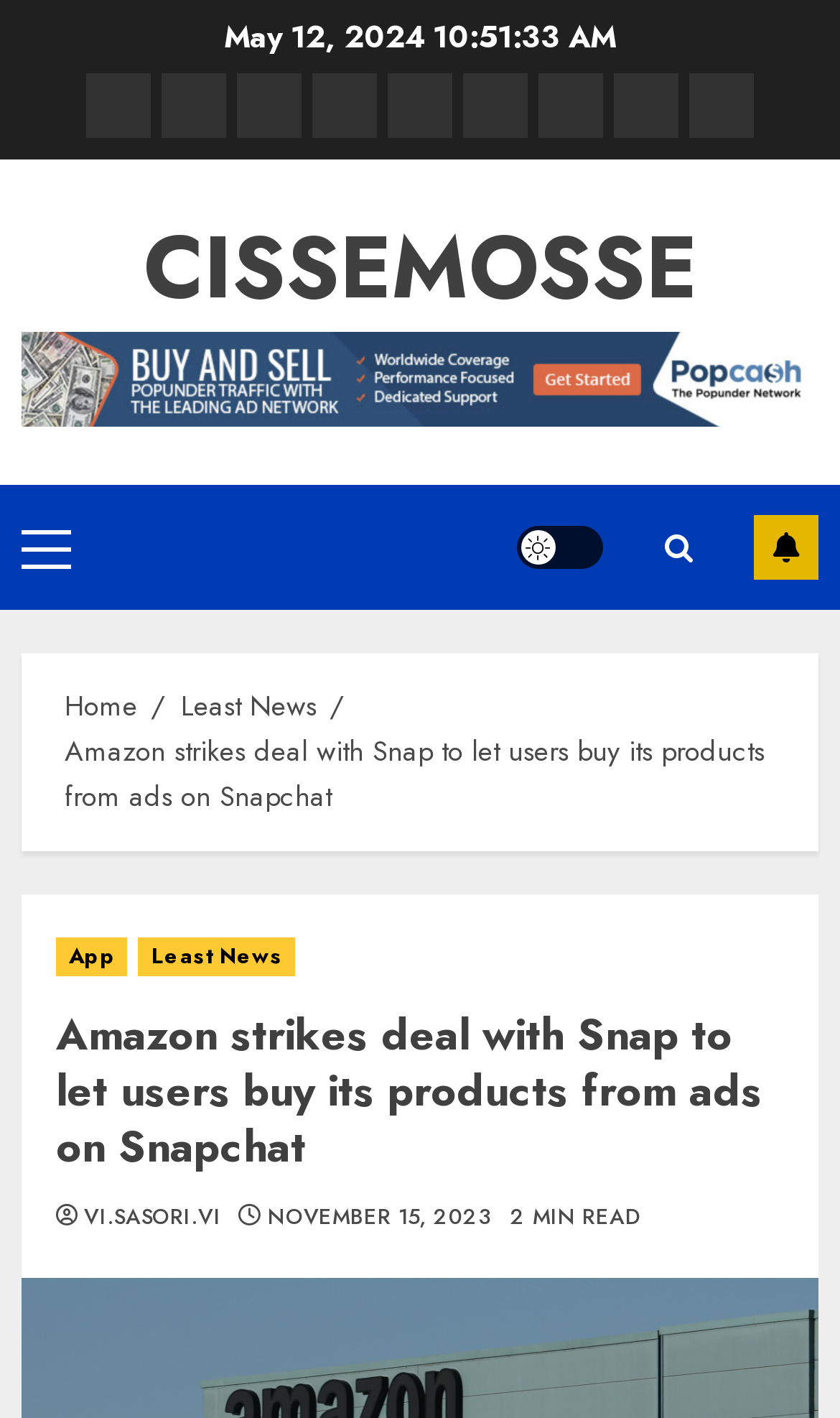With reference to the image, please provide a detailed answer to the following question: What is the category of the article?

The category of the article can be found in the breadcrumbs navigation at the top of the webpage, where it says 'Home > Least News > Amazon strikes deal with Snap to let users buy its products from ads on Snapchat'.